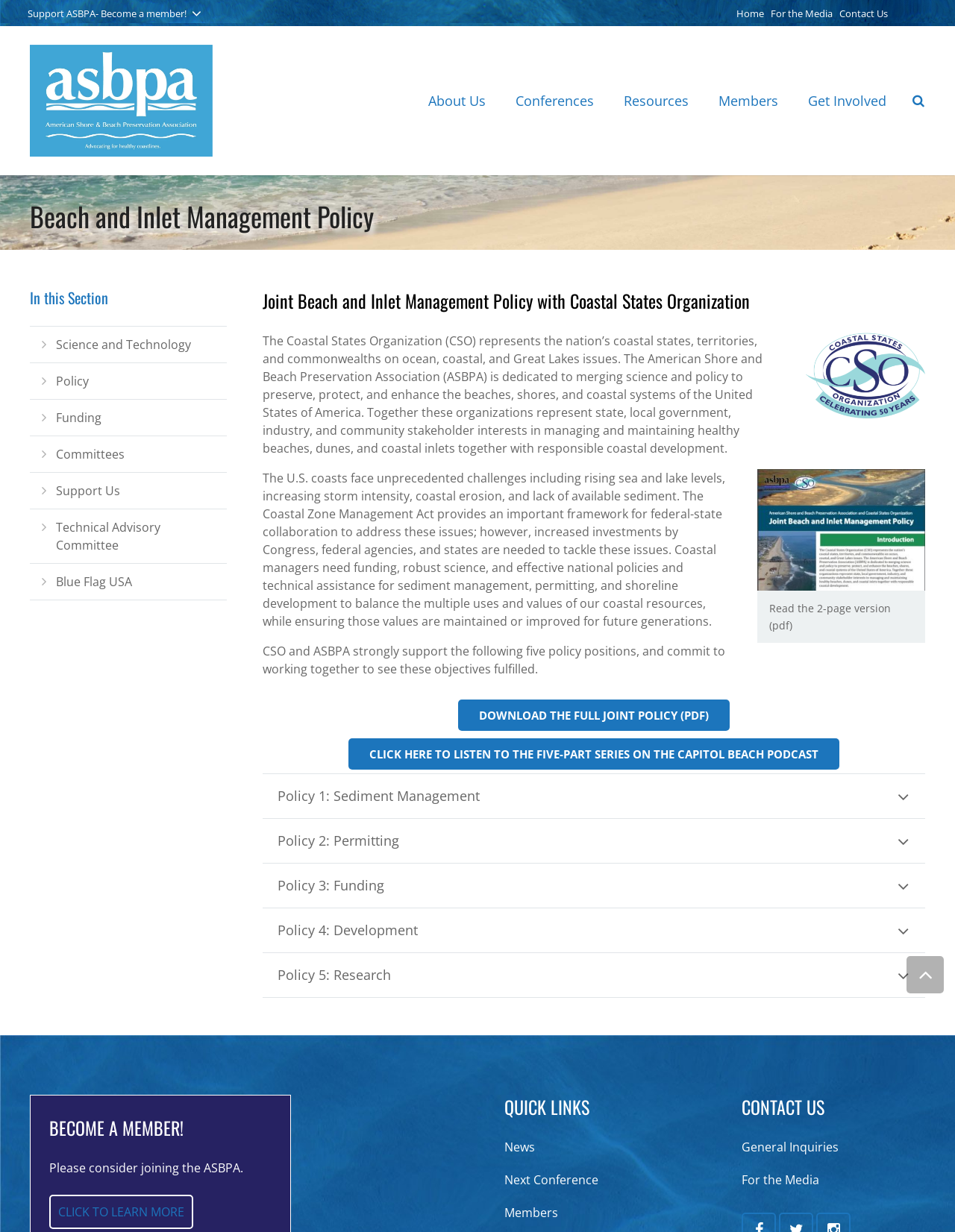Please locate the clickable area by providing the bounding box coordinates to follow this instruction: "Read about Beach and Inlet Management Policy".

[0.031, 0.16, 0.391, 0.191]